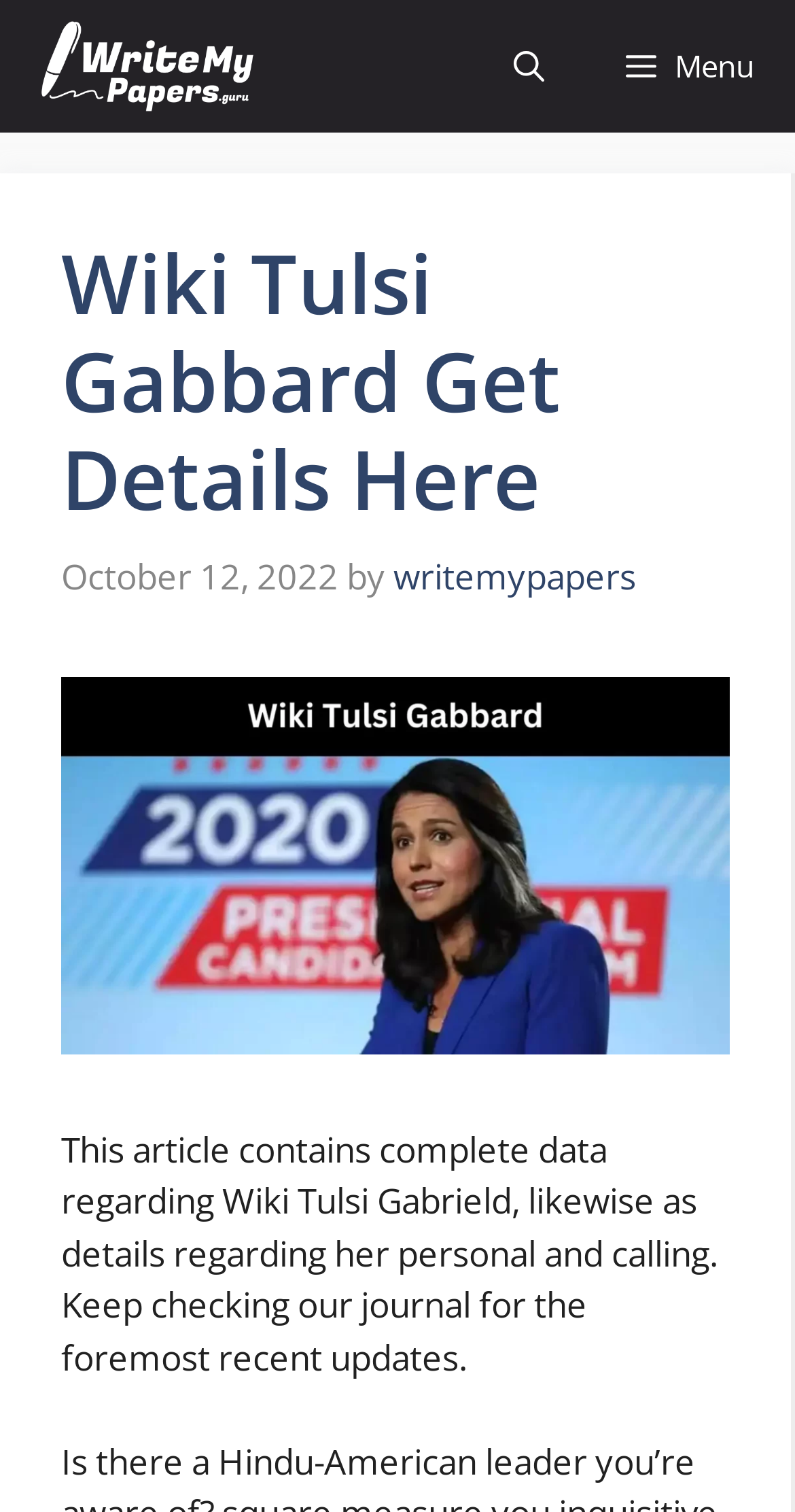What is the purpose of the button with the text 'Menu'?
Please provide a comprehensive and detailed answer to the question.

I inferred this answer by looking at the button element with the text 'Menu' and the attribute 'expanded: False', which suggests that the button is used to expand a menu. The 'controls' attribute also points to 'primary-menu', which confirms this.